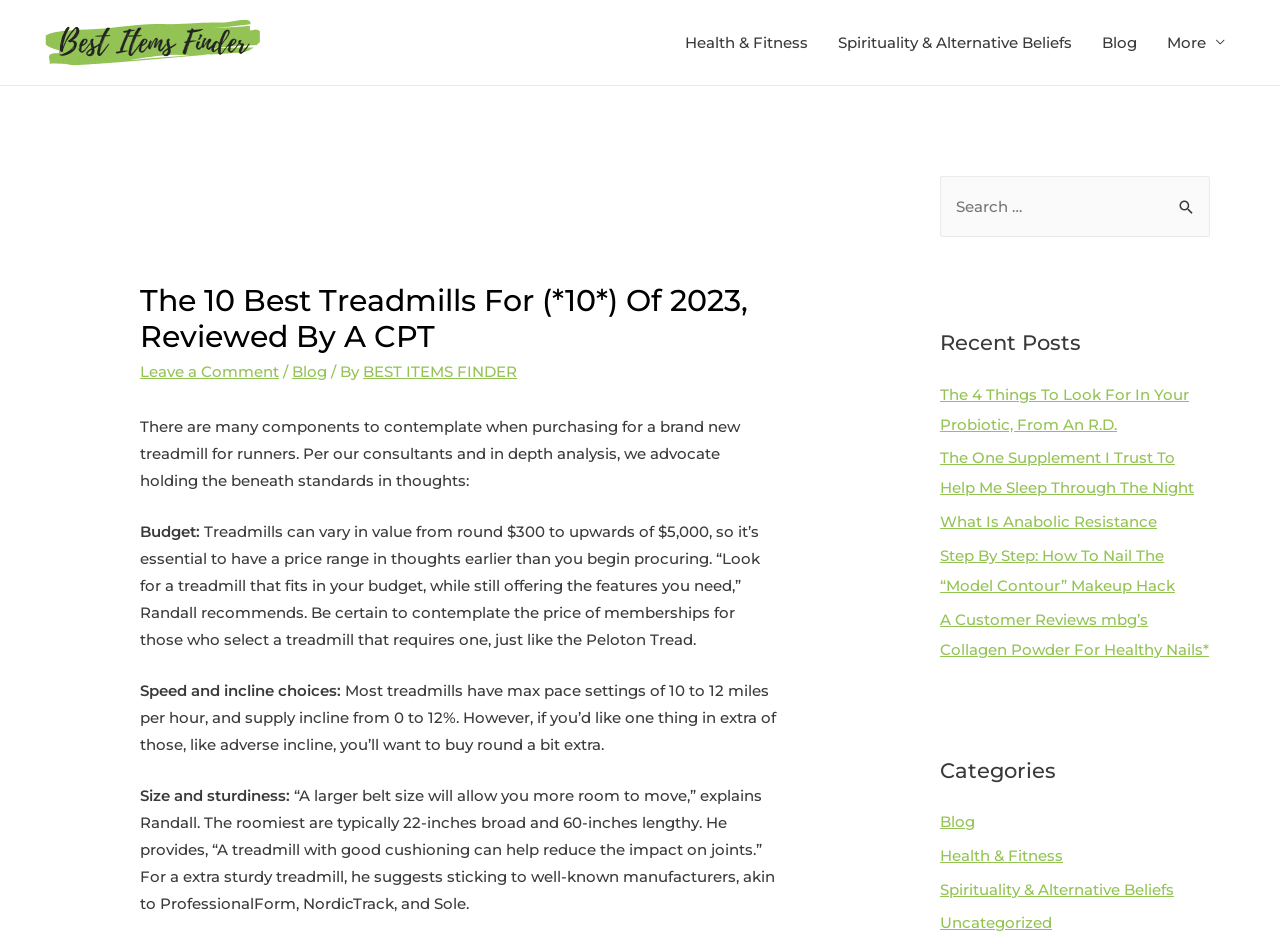What is the main heading displayed on the webpage? Please provide the text.

The 10 Best Treadmills For (*10*) Of 2023, Reviewed By A CPT